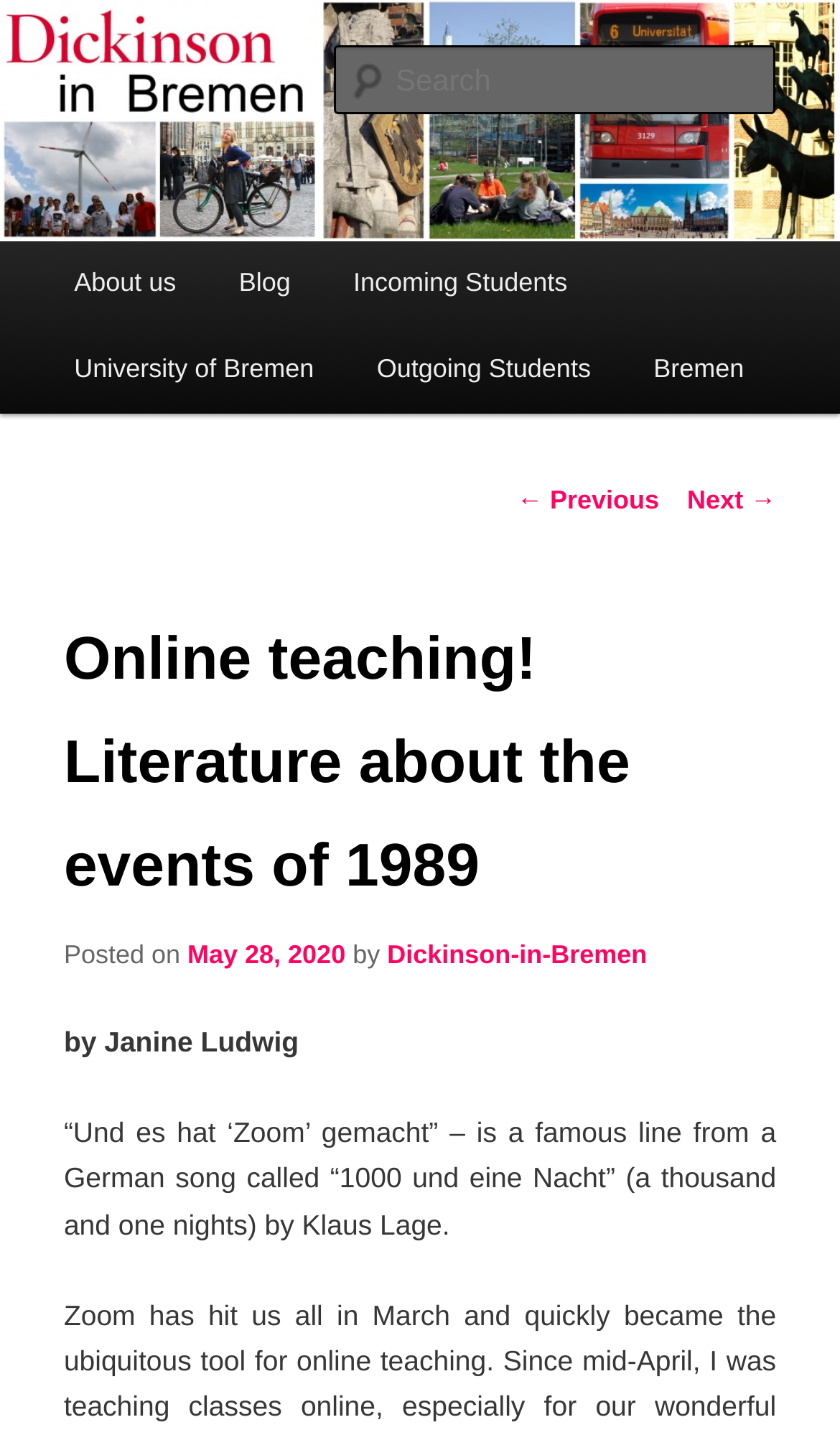What is the title of the blog post?
Examine the screenshot and reply with a single word or phrase.

Online teaching! Literature about the events of 1989